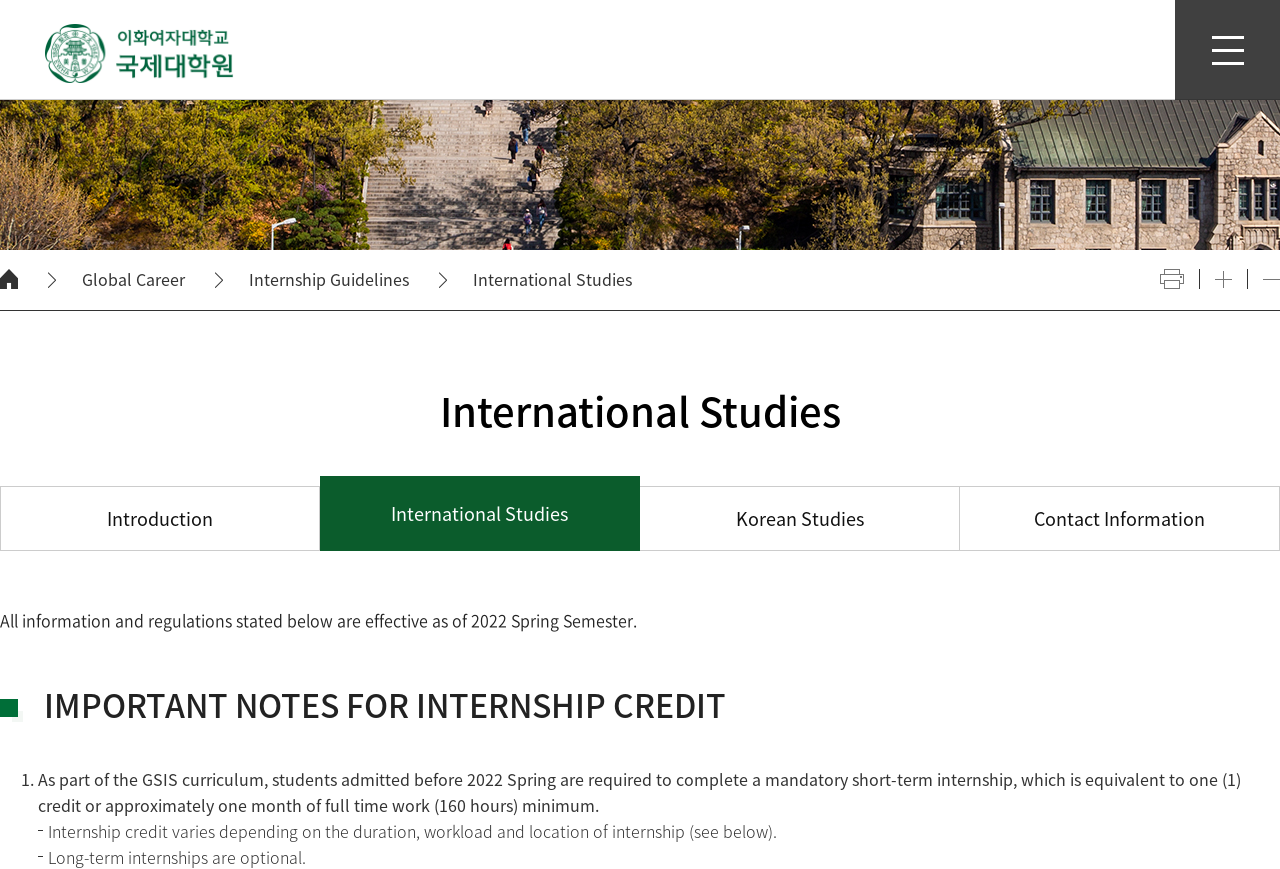Given the content of the image, can you provide a detailed answer to the question?
How many hours of work is equivalent to one credit?

I obtained the answer by reading the static text 'which is equivalent to one (1) credit or approximately one month of full time work (160 hours) minimum.' which is located under the heading 'IMPORTANT NOTES FOR INTERNSHIP CREDIT'.